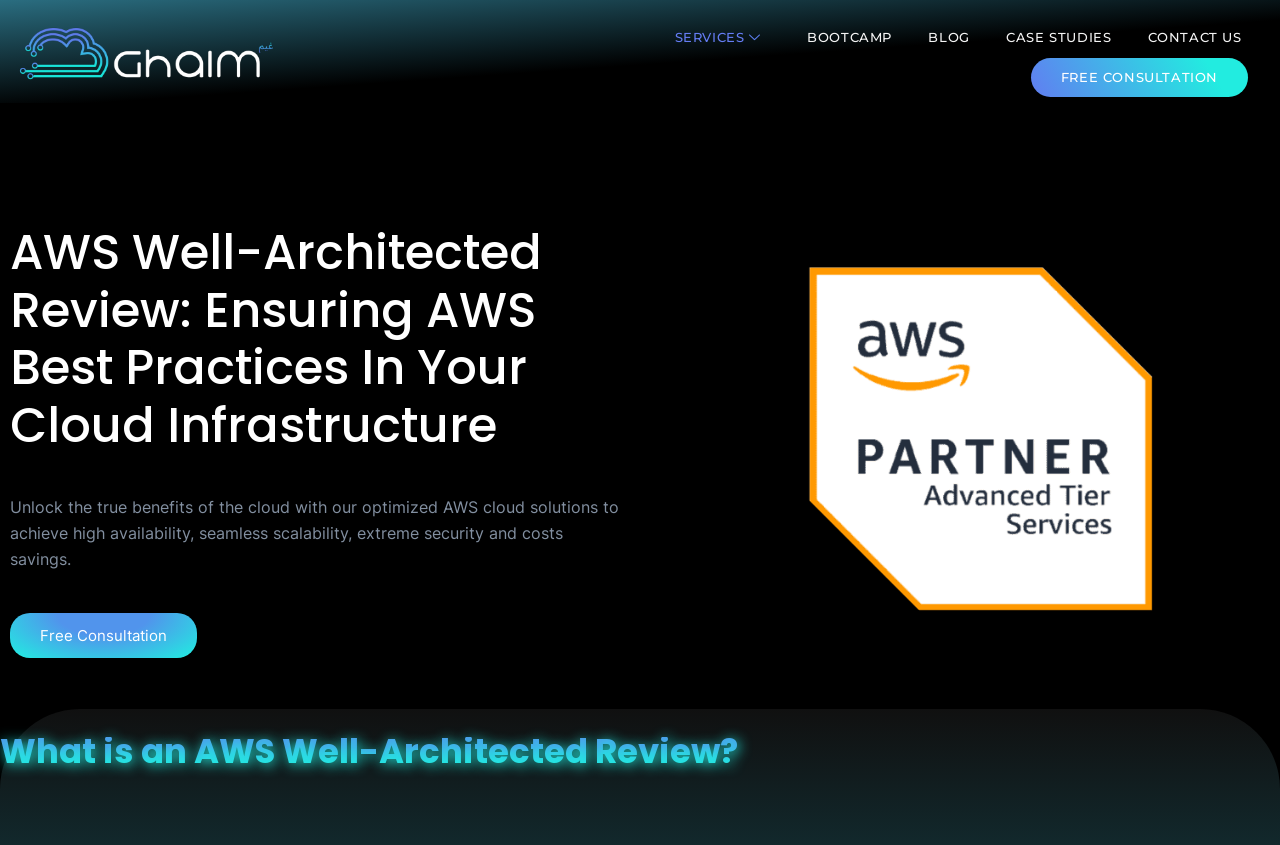Locate the bounding box of the user interface element based on this description: "FREE CONSULTATION".

[0.805, 0.067, 0.975, 0.114]